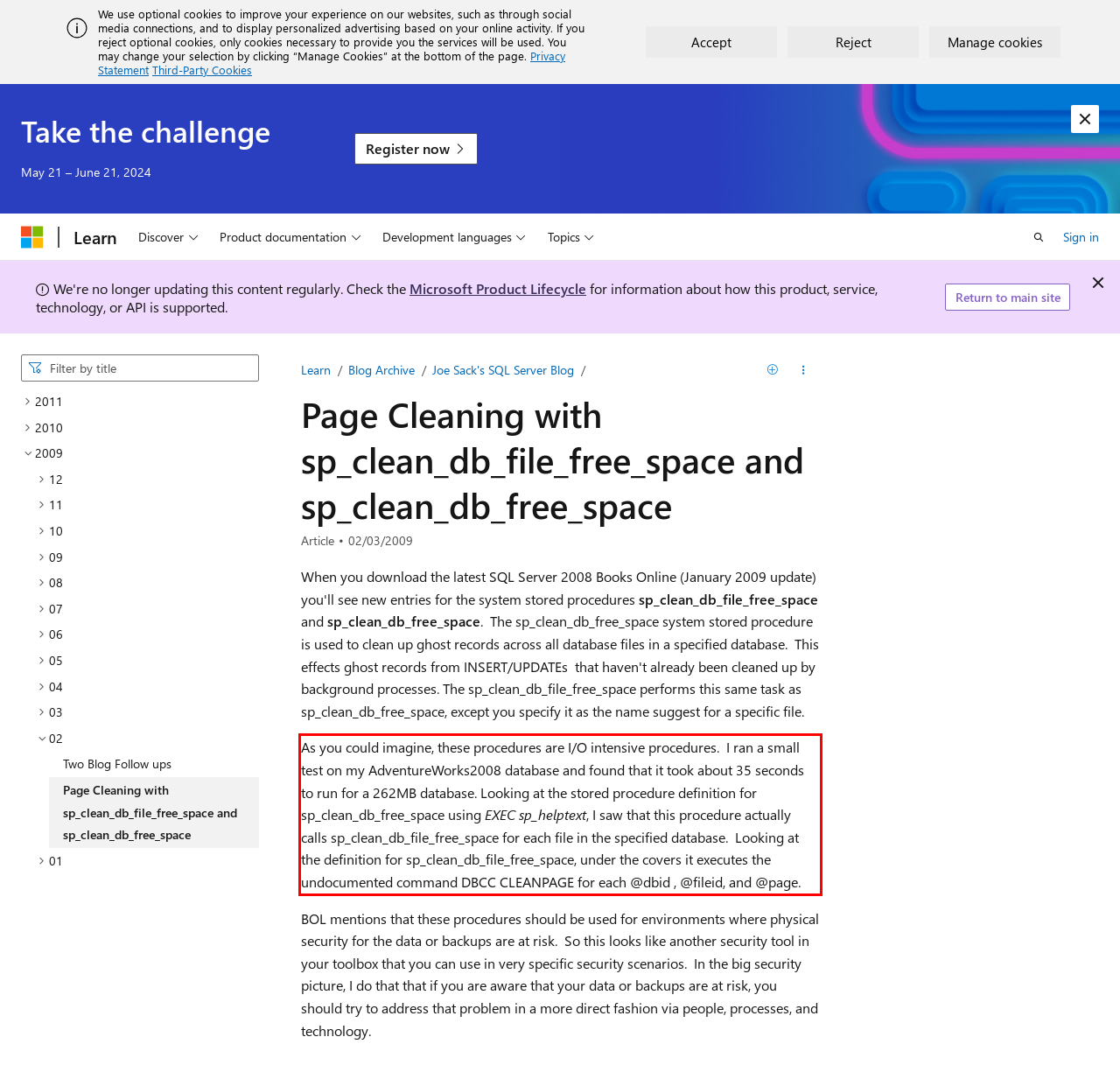Analyze the webpage screenshot and use OCR to recognize the text content in the red bounding box.

As you could imagine, these procedures are I/O intensive procedures. I ran a small test on my AdventureWorks2008 database and found that it took about 35 seconds to run for a 262MB database. Looking at the stored procedure definition for sp_clean_db_free_space using EXEC sp_helptext, I saw that this procedure actually calls sp_clean_db_file_free_space for each file in the specified database. Looking at the definition for sp_clean_db_file_free_space, under the covers it executes the undocumented command DBCC CLEANPAGE for each @dbid , @fileid, and @page.